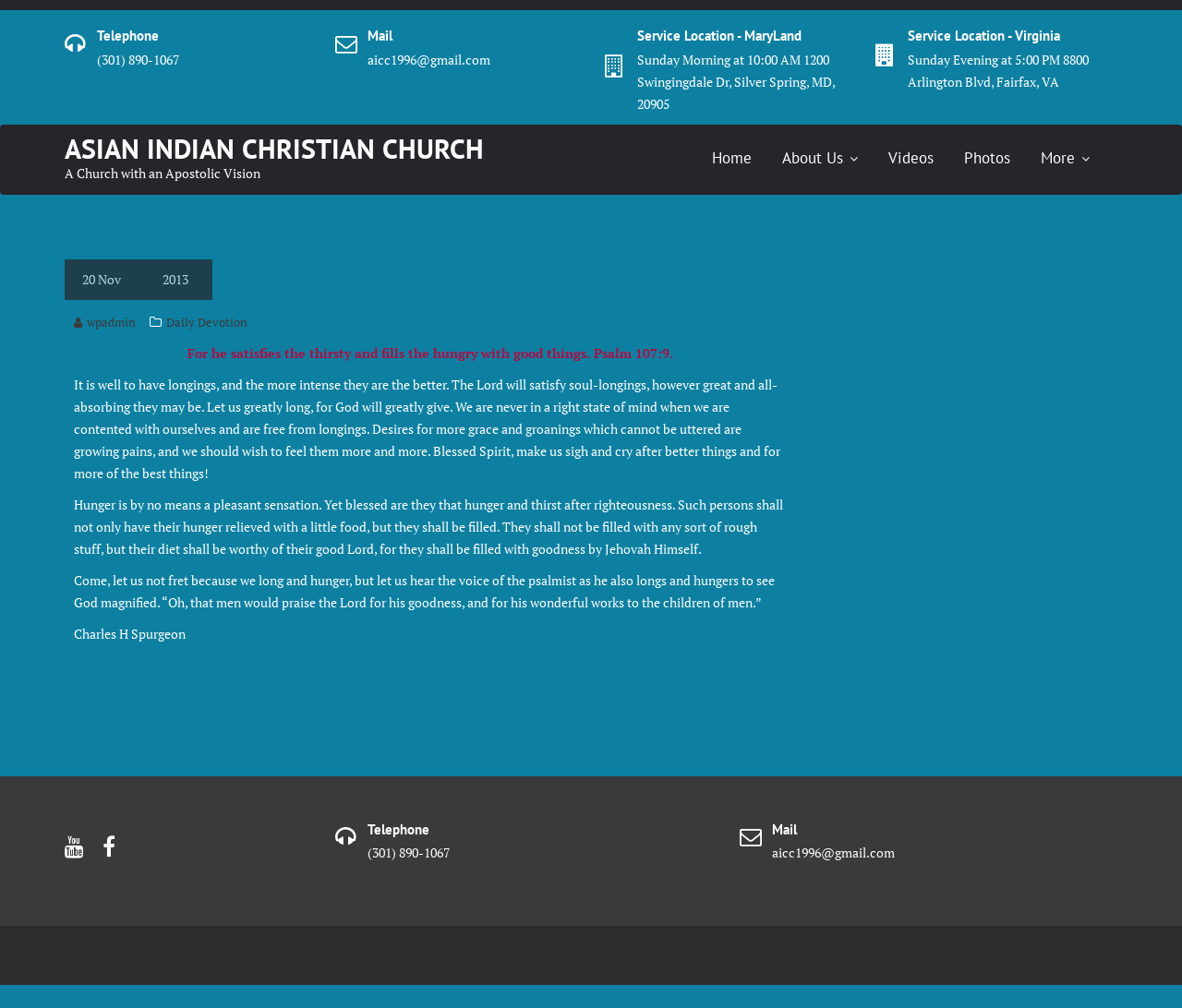Locate the bounding box coordinates of the element that needs to be clicked to carry out the instruction: "Click the 'wpadmin' link". The coordinates should be given as four float numbers ranging from 0 to 1, i.e., [left, top, right, bottom].

[0.062, 0.311, 0.115, 0.327]